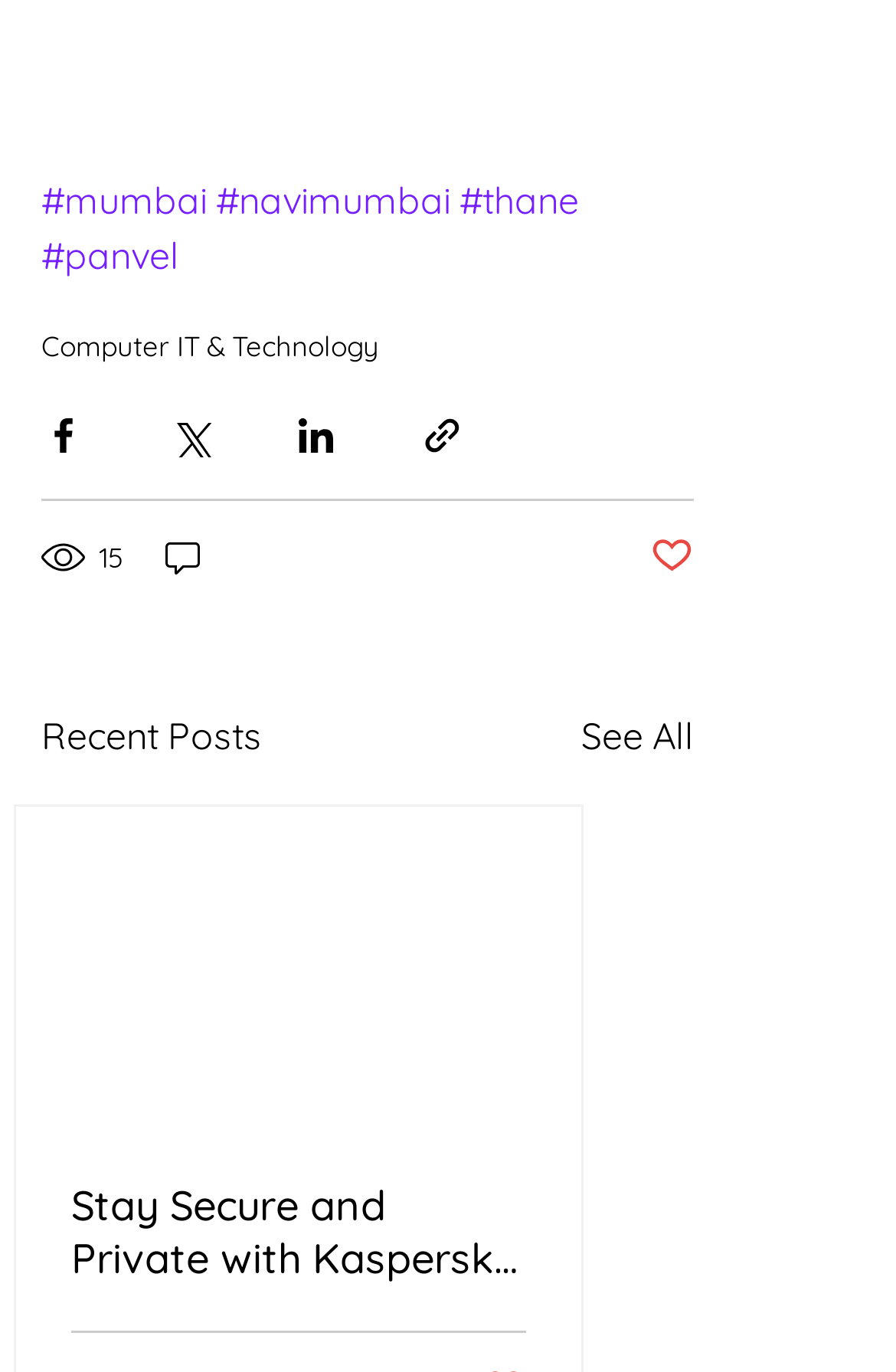What is the category of the post 'Computer IT & Technology'?
Please provide a detailed answer to the question.

I found the link 'Computer IT & Technology' on the webpage, which is categorized as a link.